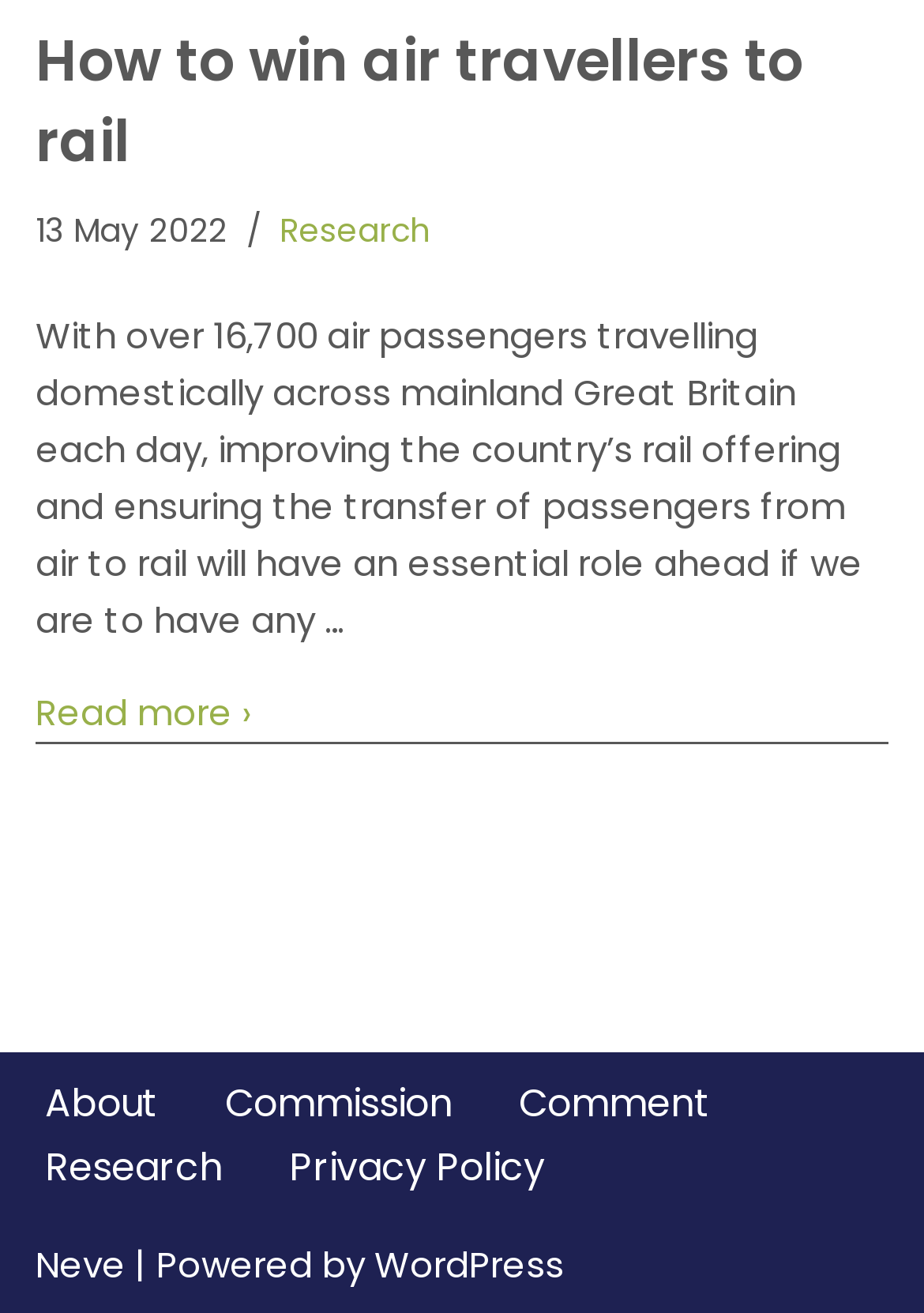Determine the bounding box coordinates of the target area to click to execute the following instruction: "Read the article 'How to win air travellers to rail'."

[0.038, 0.016, 0.962, 0.138]